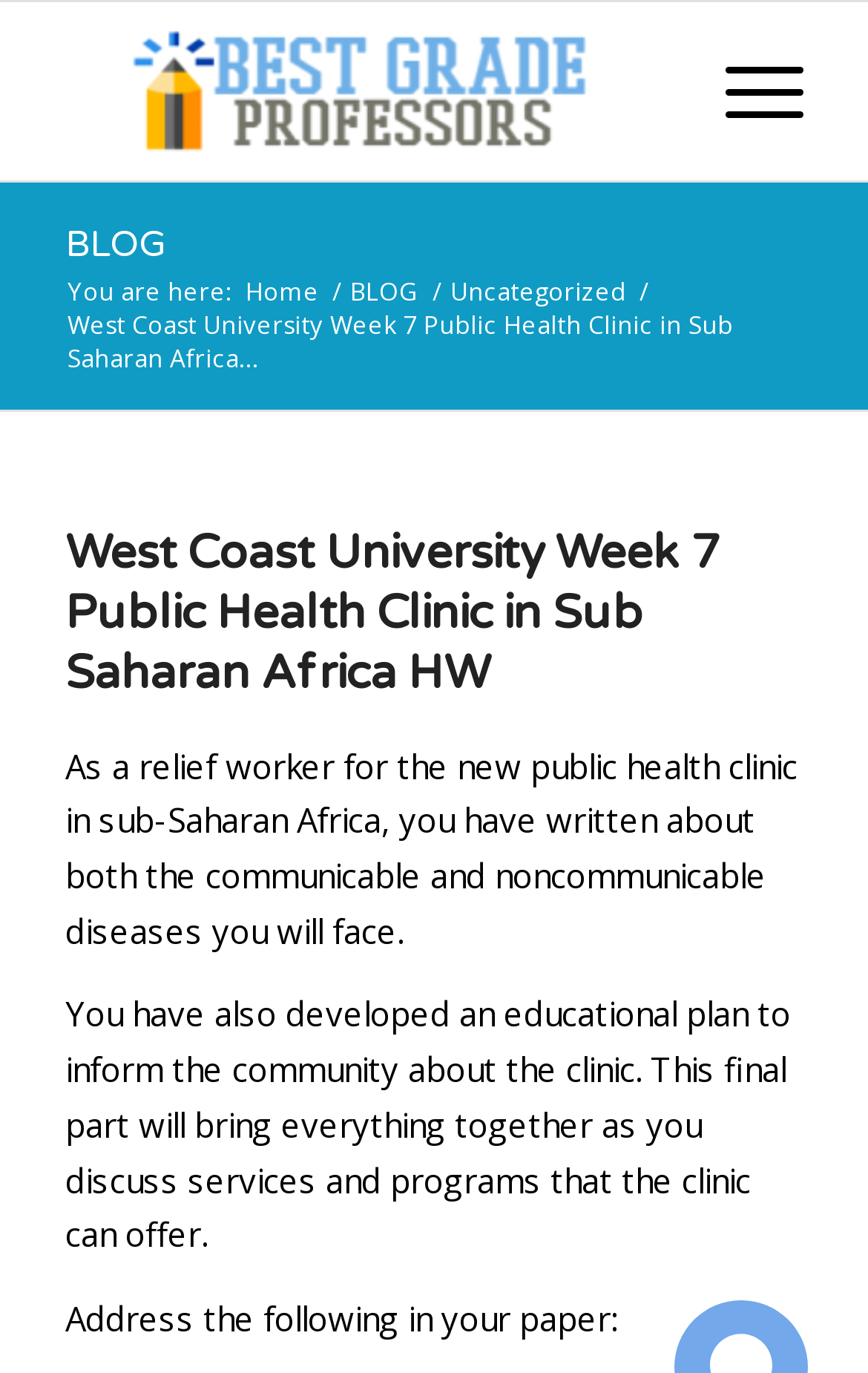Extract the main headline from the webpage and generate its text.

West Coast University Week 7 Public Health Clinic in Sub Saharan Africa HW